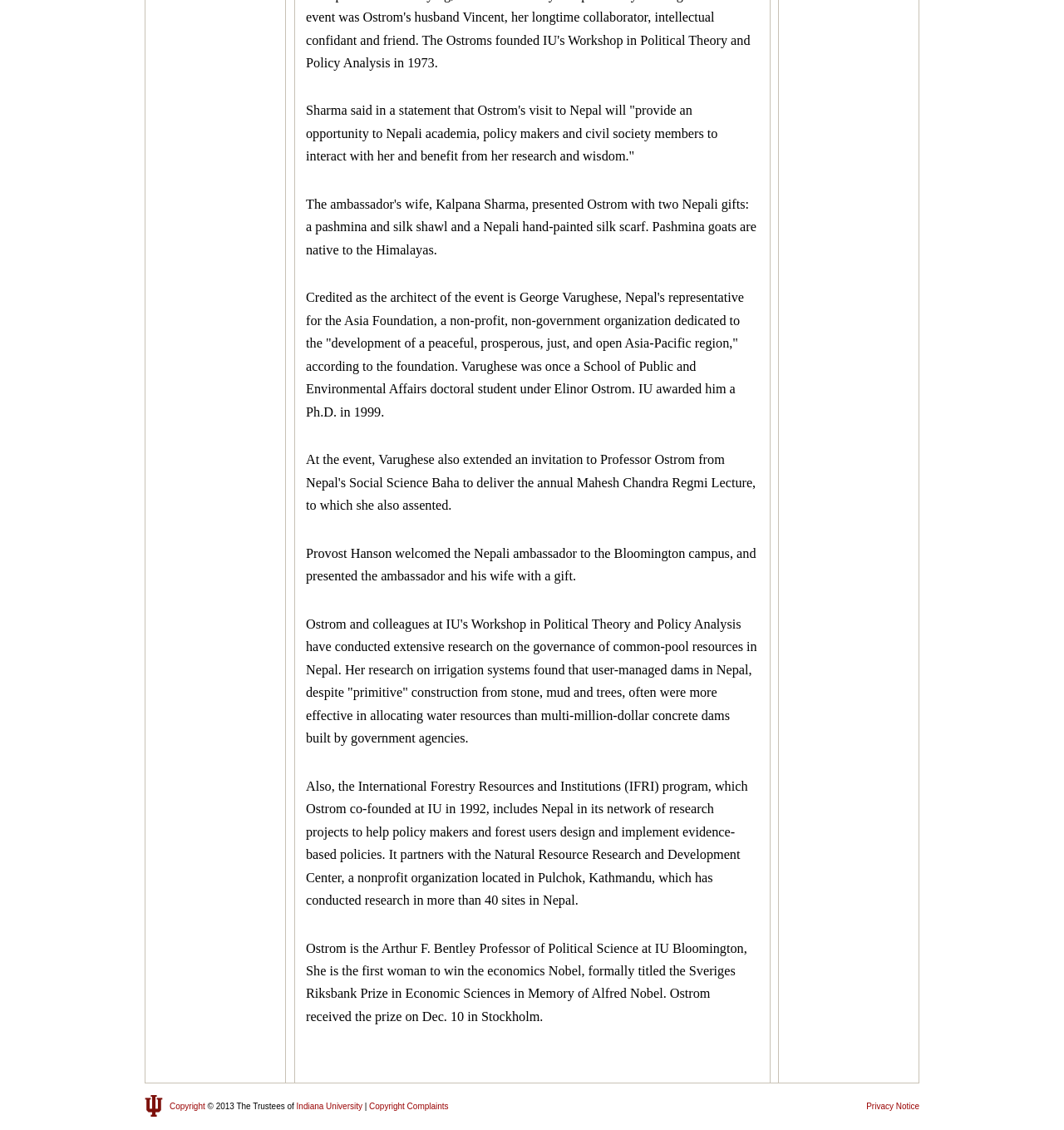Using the information shown in the image, answer the question with as much detail as possible: What is the name of the university where Ostrom is a professor?

The text mentions 'Ostrom is the Arthur F. Bentley Professor of Political Science at IU Bloomington...' which indicates that Ostrom is a professor at Indiana University.